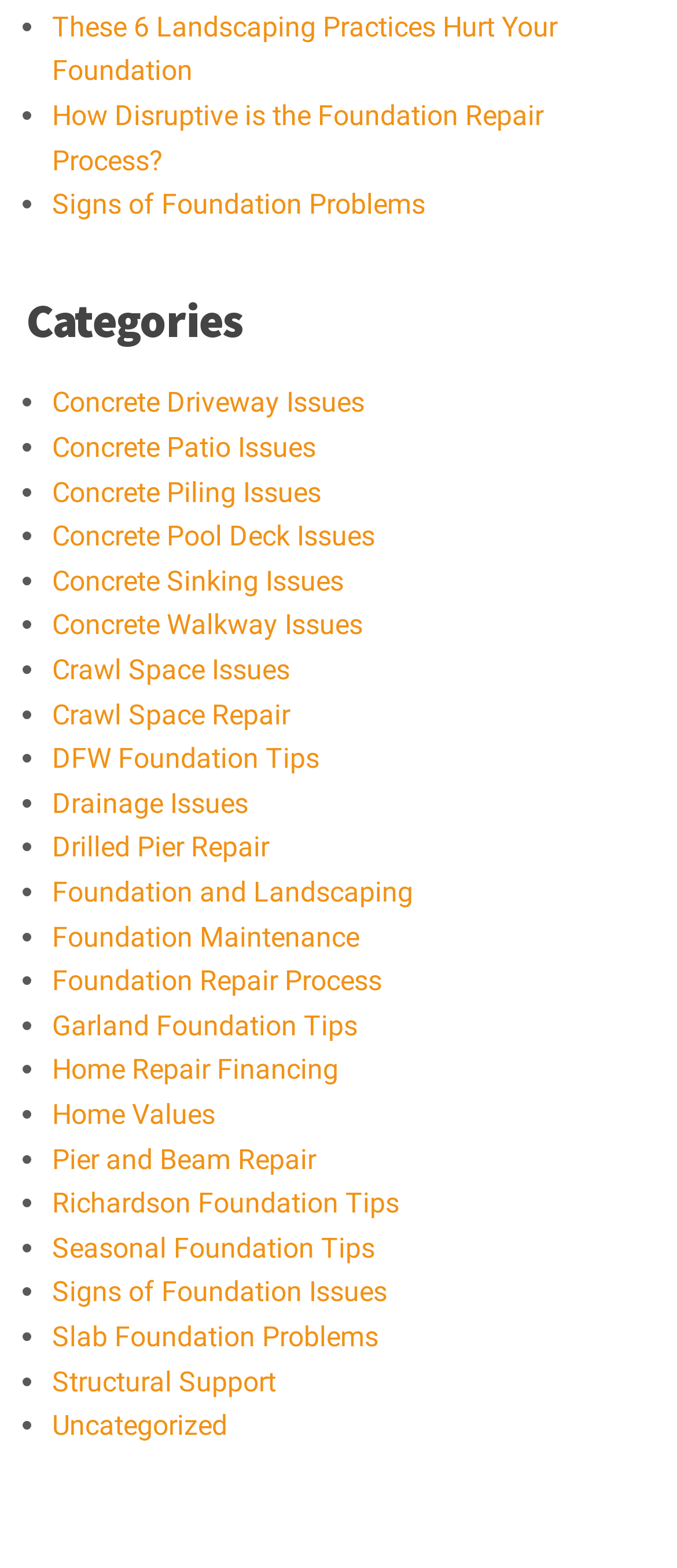From the element description Structural Support, predict the bounding box coordinates of the UI element. The coordinates must be specified in the format (top-left x, top-left y, bottom-right x, bottom-right y) and should be within the 0 to 1 range.

[0.077, 0.87, 0.408, 0.891]